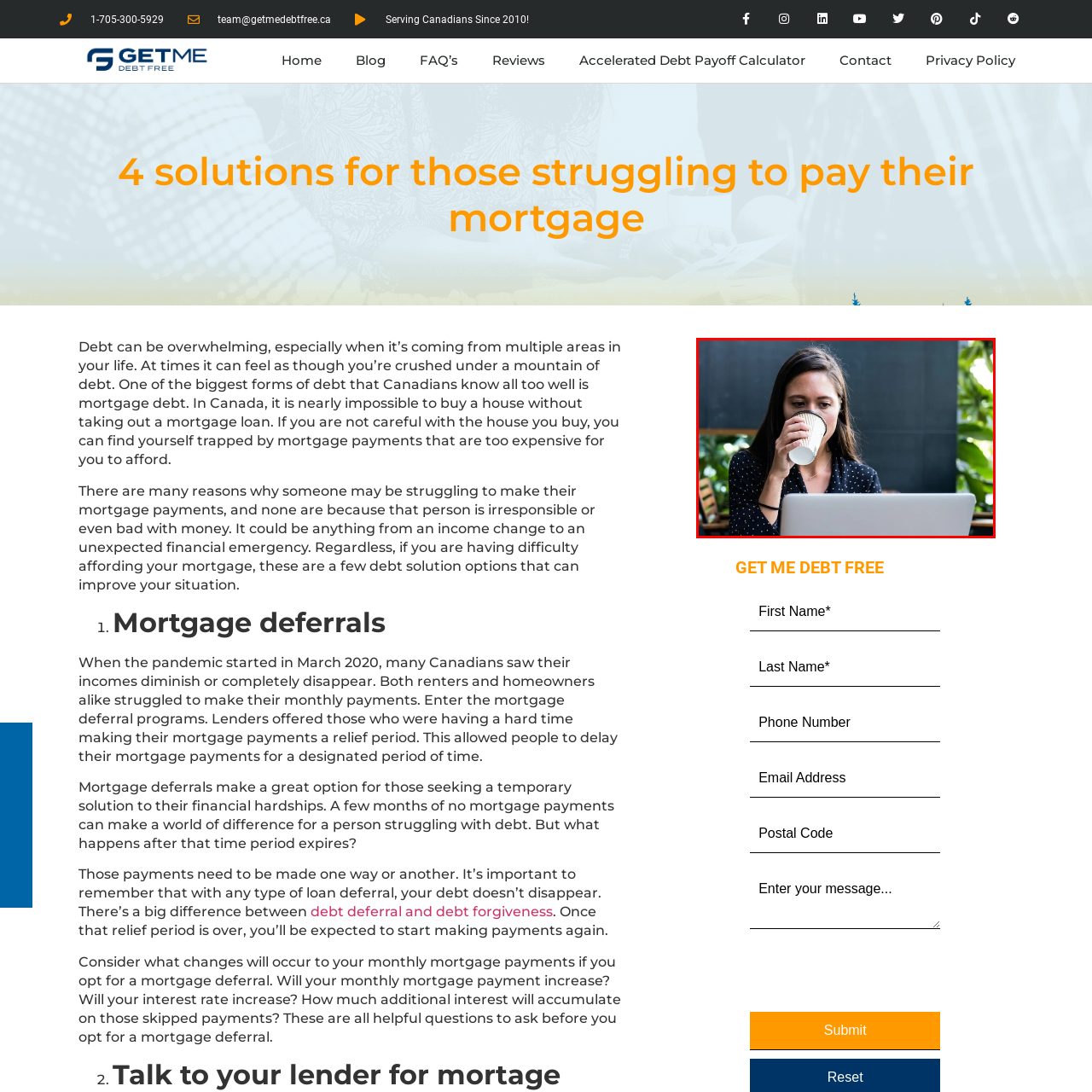Create a detailed narrative of the image inside the red-lined box.

In this image, a woman is seated at a table, focused intently on her laptop computer while taking a sip from a disposable coffee cup. She has long, dark hair and is dressed in a black blouse adorned with white polka dots. The background is filled with lush greenery, creating a calm and inviting atmosphere that complements her concentration on managing her mortgage debt options. This scene reflects the theme of seeking financial solutions, emphasizing the importance of exploring various debt relief strategies to overcome challenging situations.